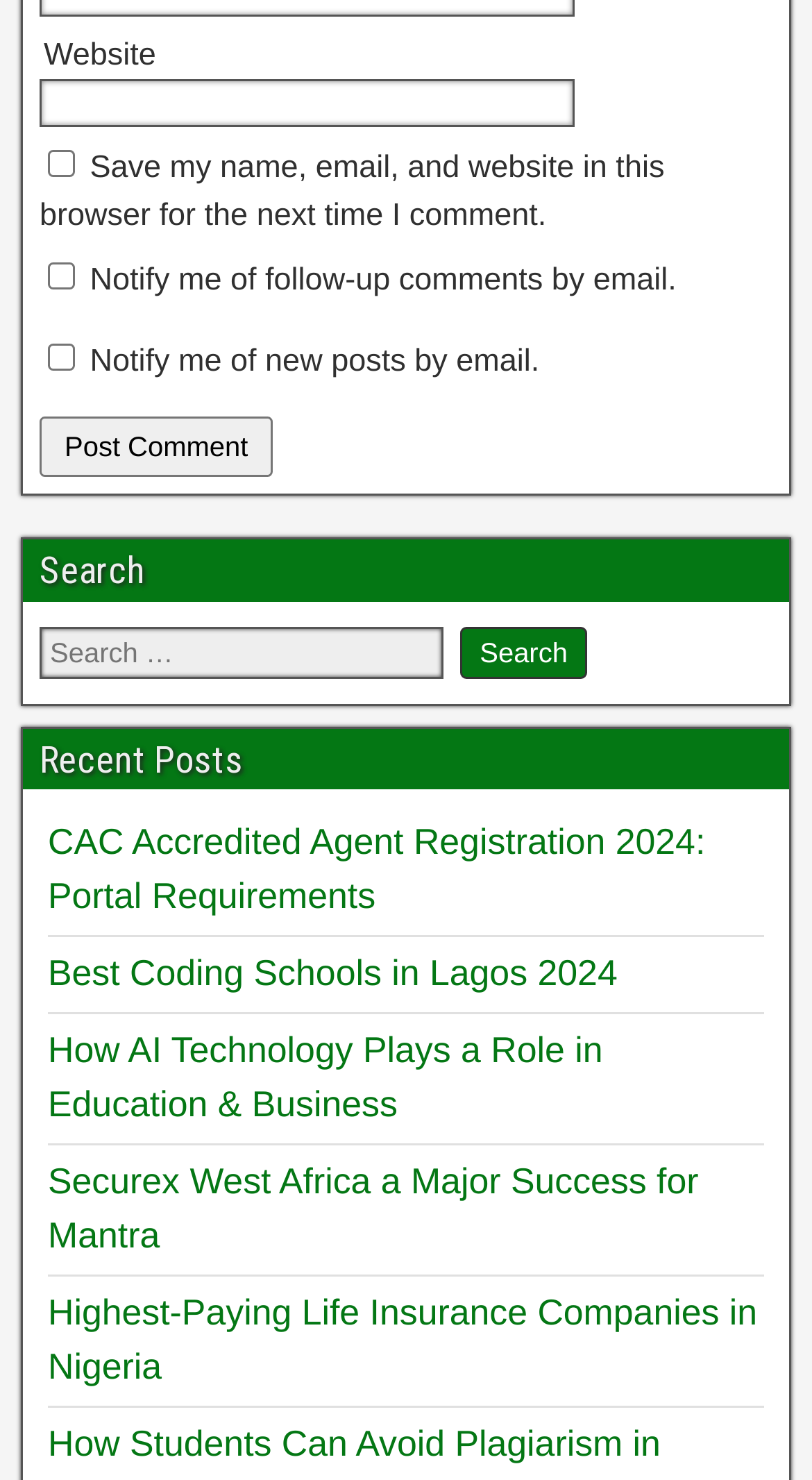Pinpoint the bounding box coordinates of the area that must be clicked to complete this instruction: "read recent post about CAC Accredited Agent Registration".

[0.059, 0.555, 0.869, 0.62]